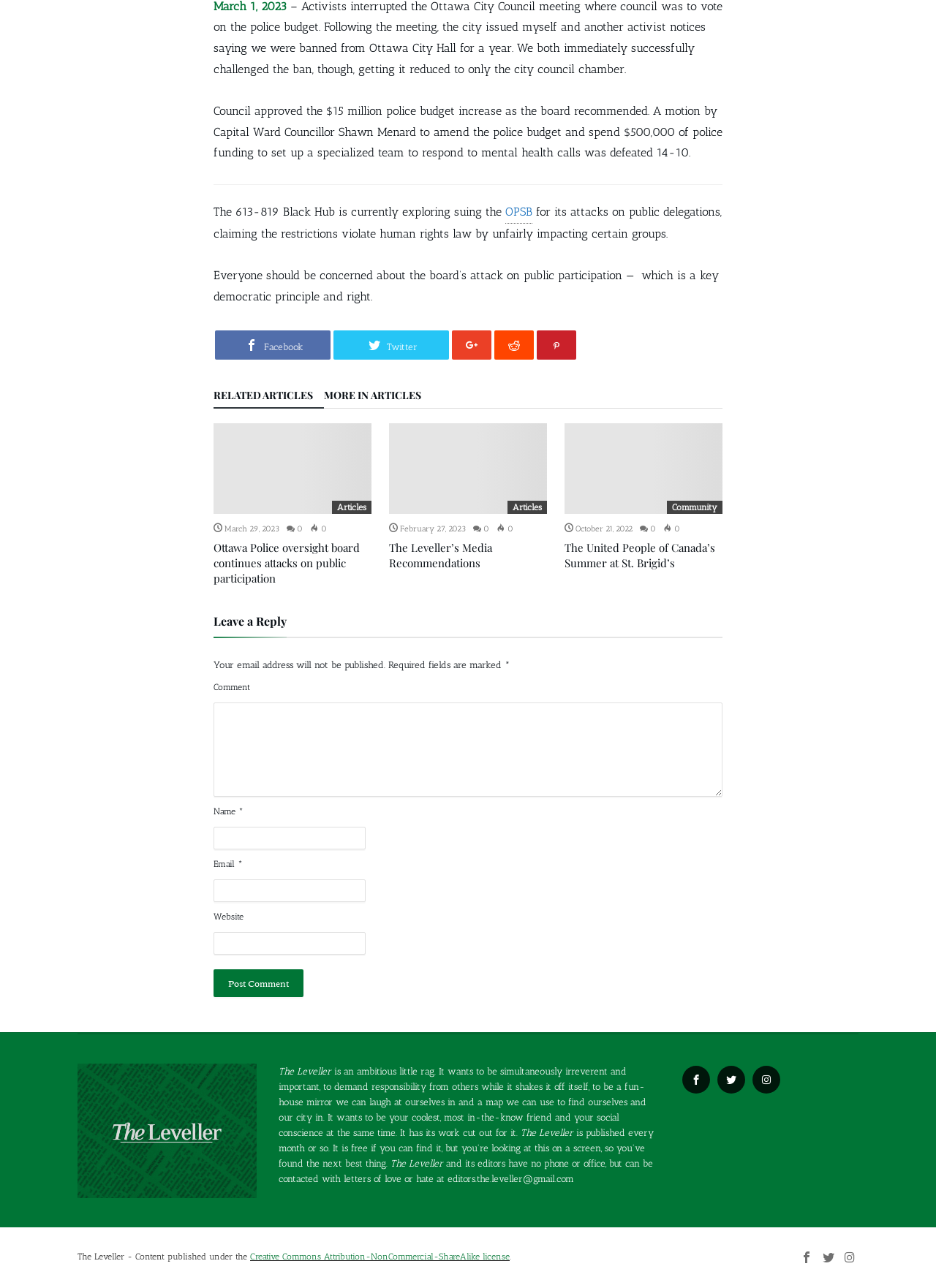Find the bounding box coordinates of the element's region that should be clicked in order to follow the given instruction: "Navigate to the 'Health' category". The coordinates should consist of four float numbers between 0 and 1, i.e., [left, top, right, bottom].

None